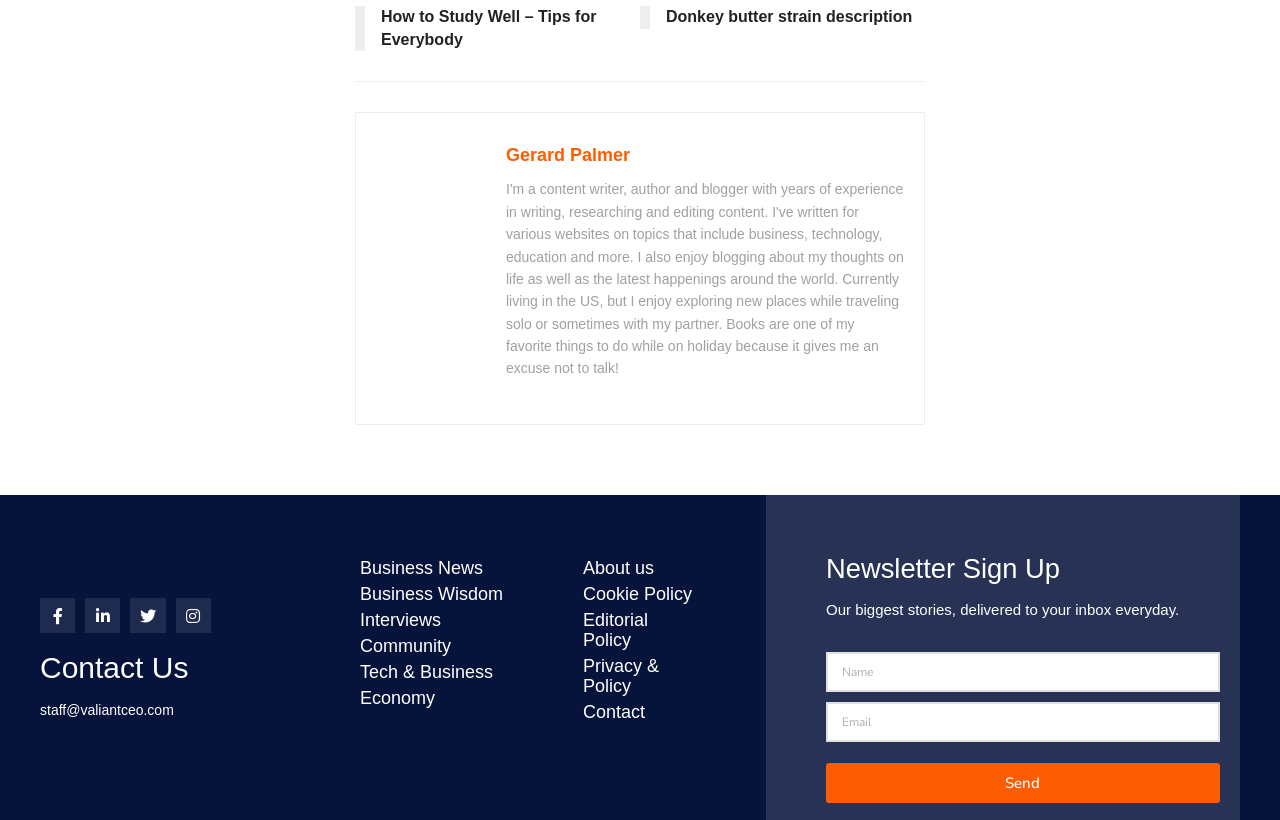Please reply to the following question using a single word or phrase: 
How many social media links are present?

4